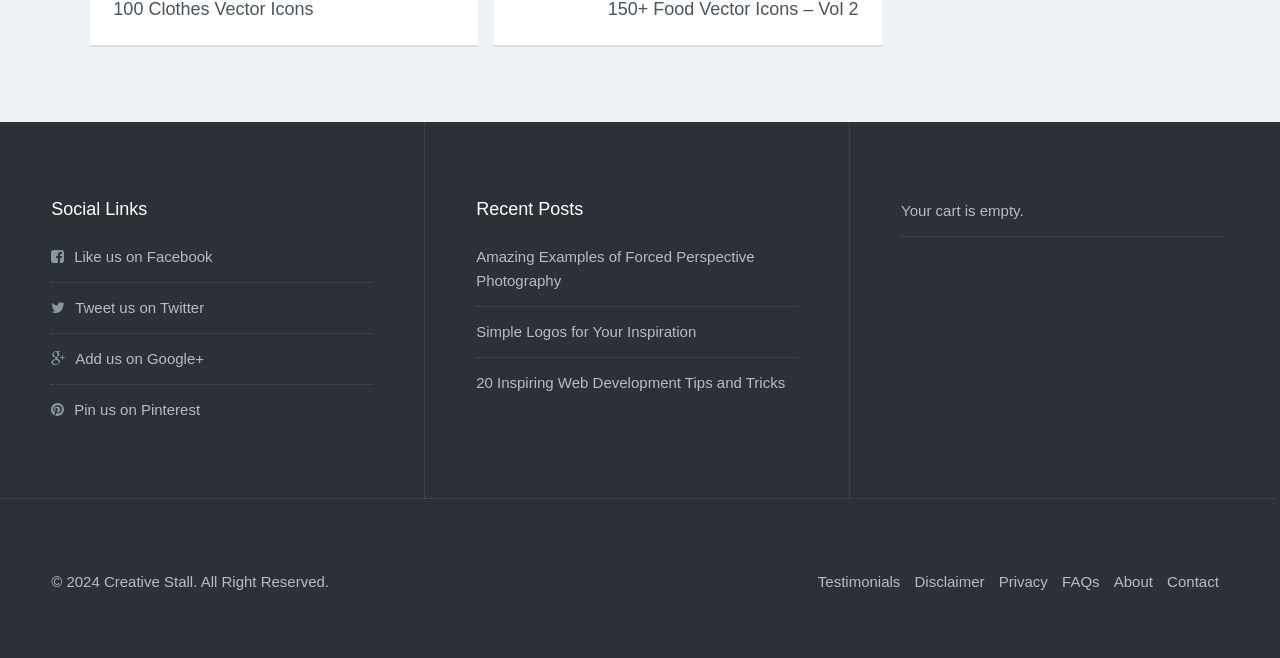Determine the bounding box coordinates for the element that should be clicked to follow this instruction: "View recent post". The coordinates should be given as four float numbers between 0 and 1, in the format [left, top, right, bottom].

[0.372, 0.378, 0.59, 0.44]